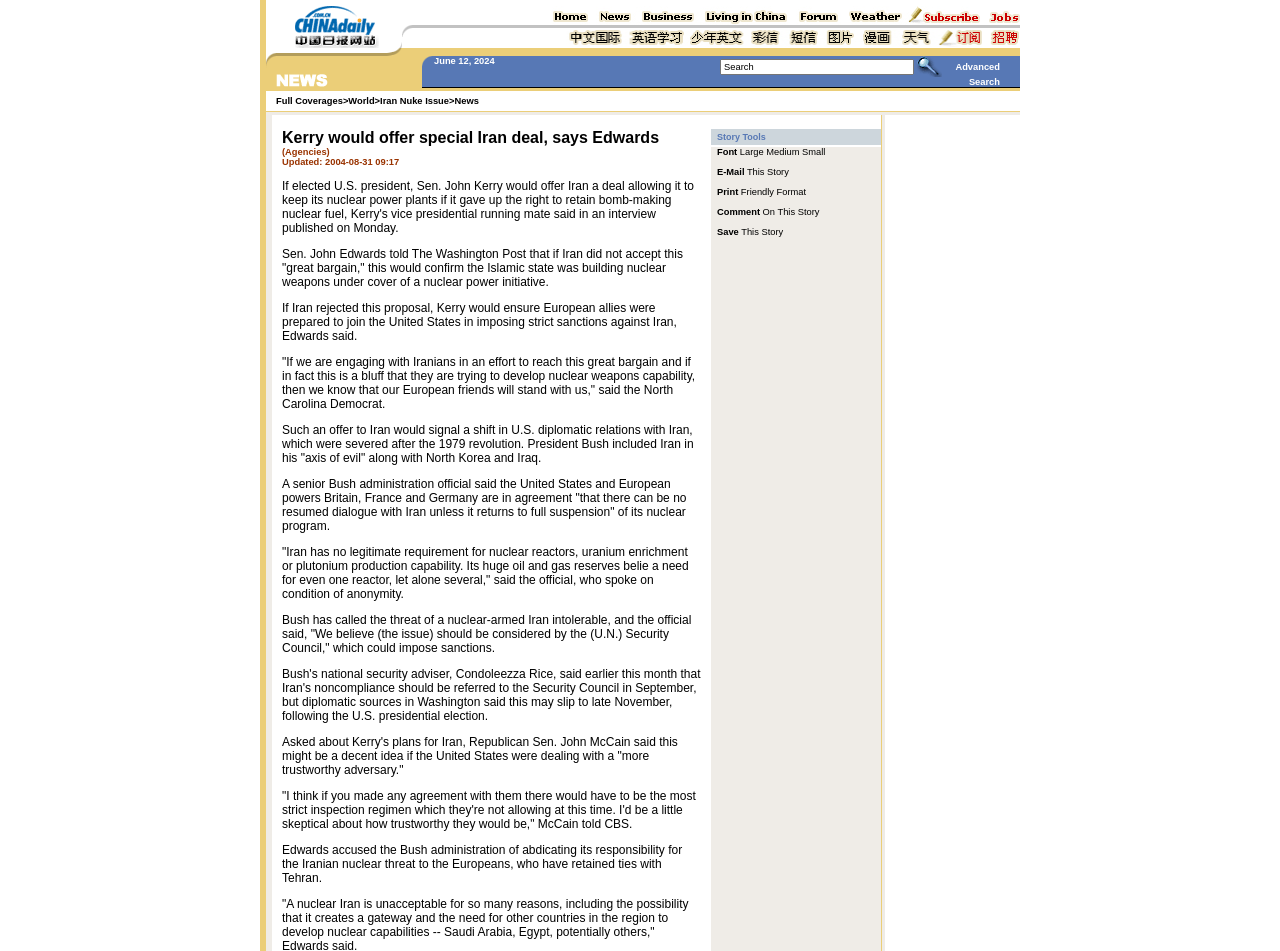Locate the bounding box coordinates of the element's region that should be clicked to carry out the following instruction: "Click on the 'E-Mail This Story' link". The coordinates need to be four float numbers between 0 and 1, i.e., [left, top, right, bottom].

[0.56, 0.172, 0.616, 0.187]